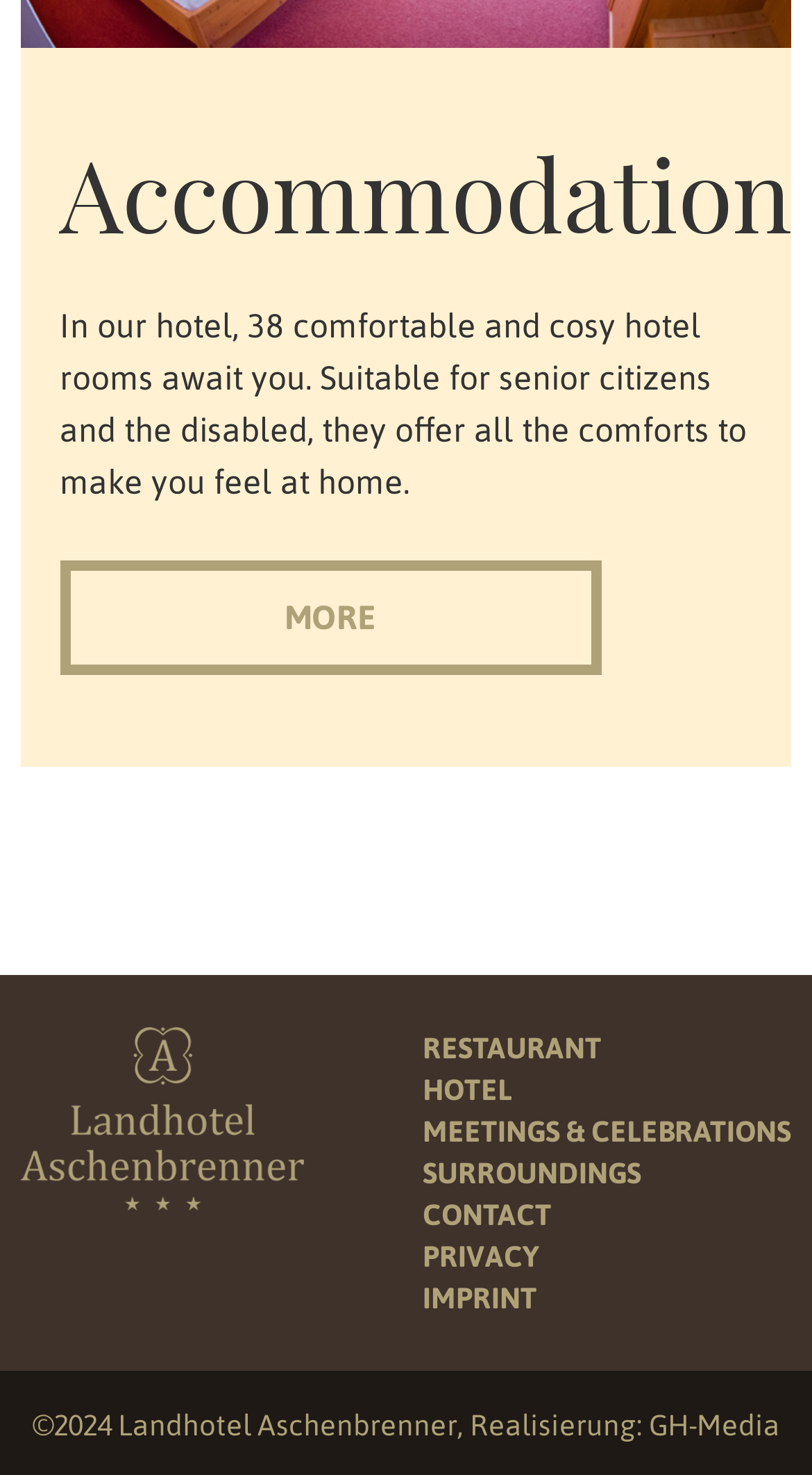Using the given element description, provide the bounding box coordinates (top-left x, top-left y, bottom-right x, bottom-right y) for the corresponding UI element in the screenshot: GH-Media

[0.799, 0.955, 0.96, 0.978]